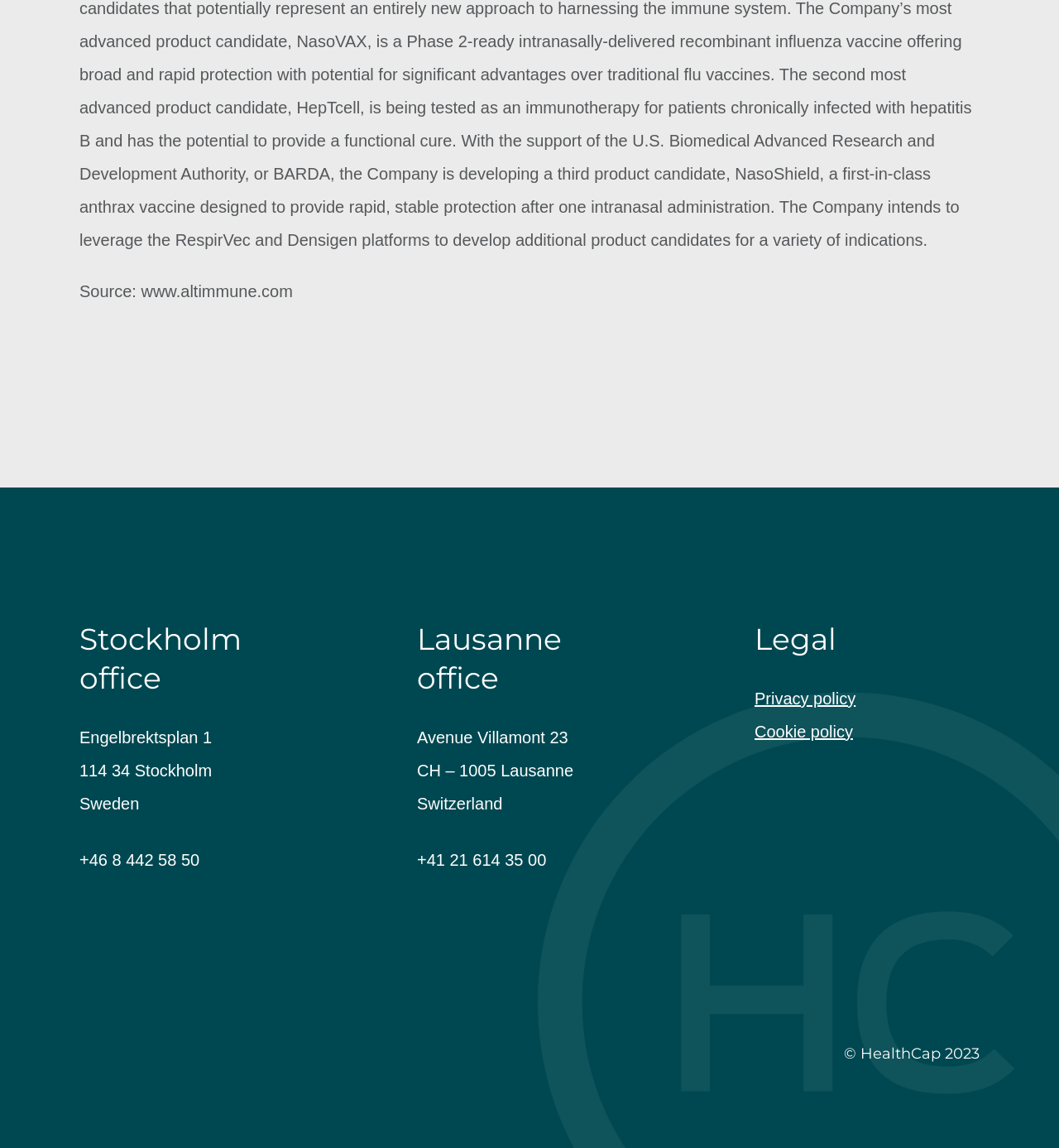Provide a short answer to the following question with just one word or phrase: What is the country of the Lausanne office?

Switzerland